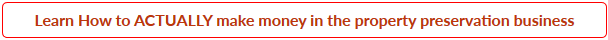Elaborate on the contents of the image in great detail.

The image features a prominent call-to-action banner encouraging readers to learn how to effectively earn money in the property preservation business. The text, styled in bold orange, states: "Learn How to ACTUALLY make money in the property preservation business," clearly emphasizing the promise of practical guidance and insight. This engaging message aims to attract individuals interested in entering or improving their knowledge in the property preservation field, offering them valuable resources and strategies to succeed. The banner's design is eye-catching, featuring a red outline that helps it stand out against the webpage background, ensuring maximum visibility for viewers exploring property preservation opportunities and education.